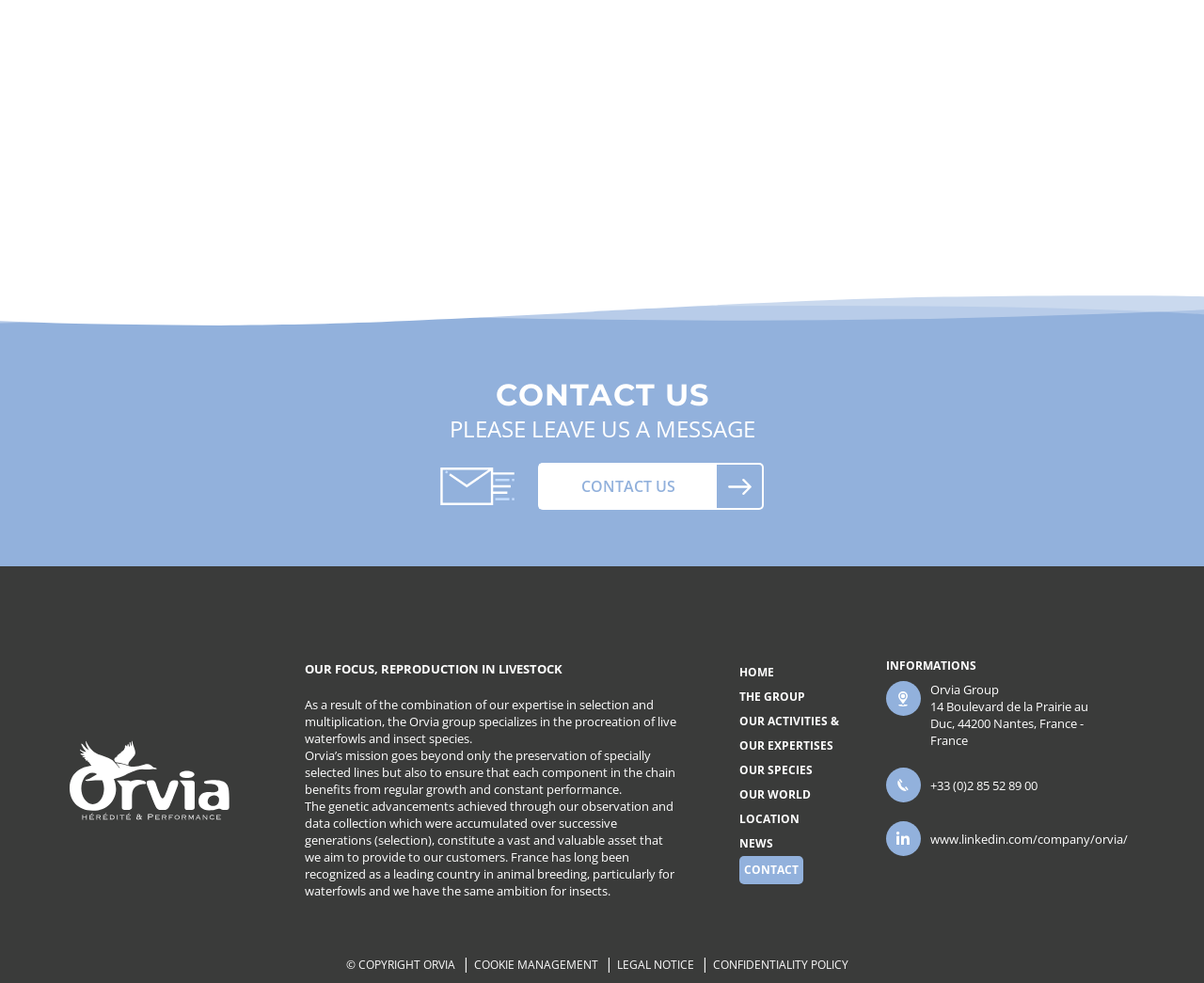What is the company's mission?
Provide an in-depth answer to the question, covering all aspects.

The company's mission is to preserve specially selected lines and ensure regular growth and constant performance, as stated in the paragraph 'Orvia’s mission goes beyond only the preservation of specially selected lines but also to ensure that each component in the chain benefits from regular growth and constant performance.'